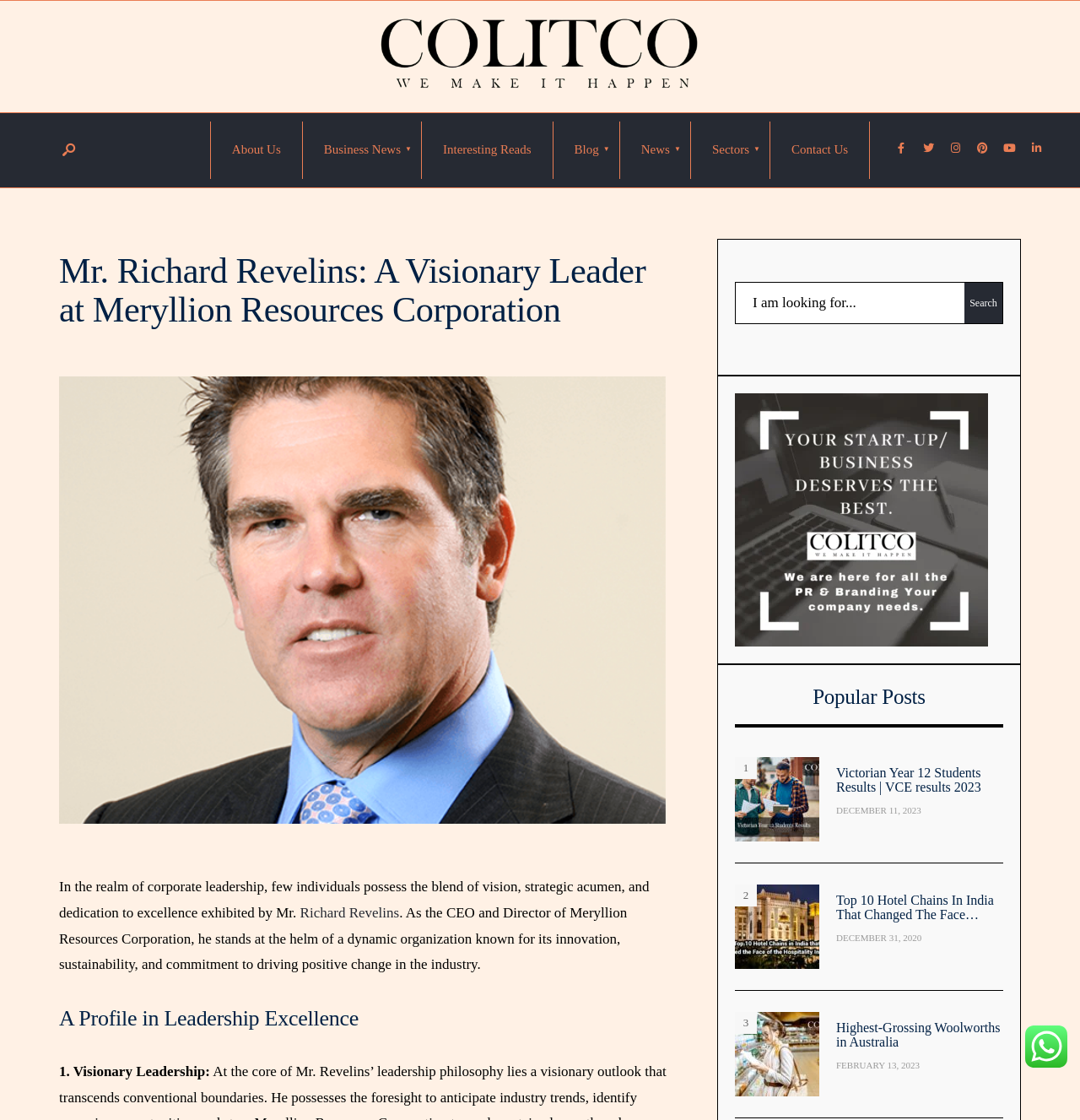What type of content is featured in the 'Popular Posts' section?
Please respond to the question with a detailed and well-explained answer.

The 'Popular Posts' section features links to various blog posts, including 'Victorian Year 12 Students Results', 'top 10 hotel chains in india', and 'Highest-Grossing Woolworths In Australia'. These links are accompanied by images and dates, suggesting that they are blog posts.